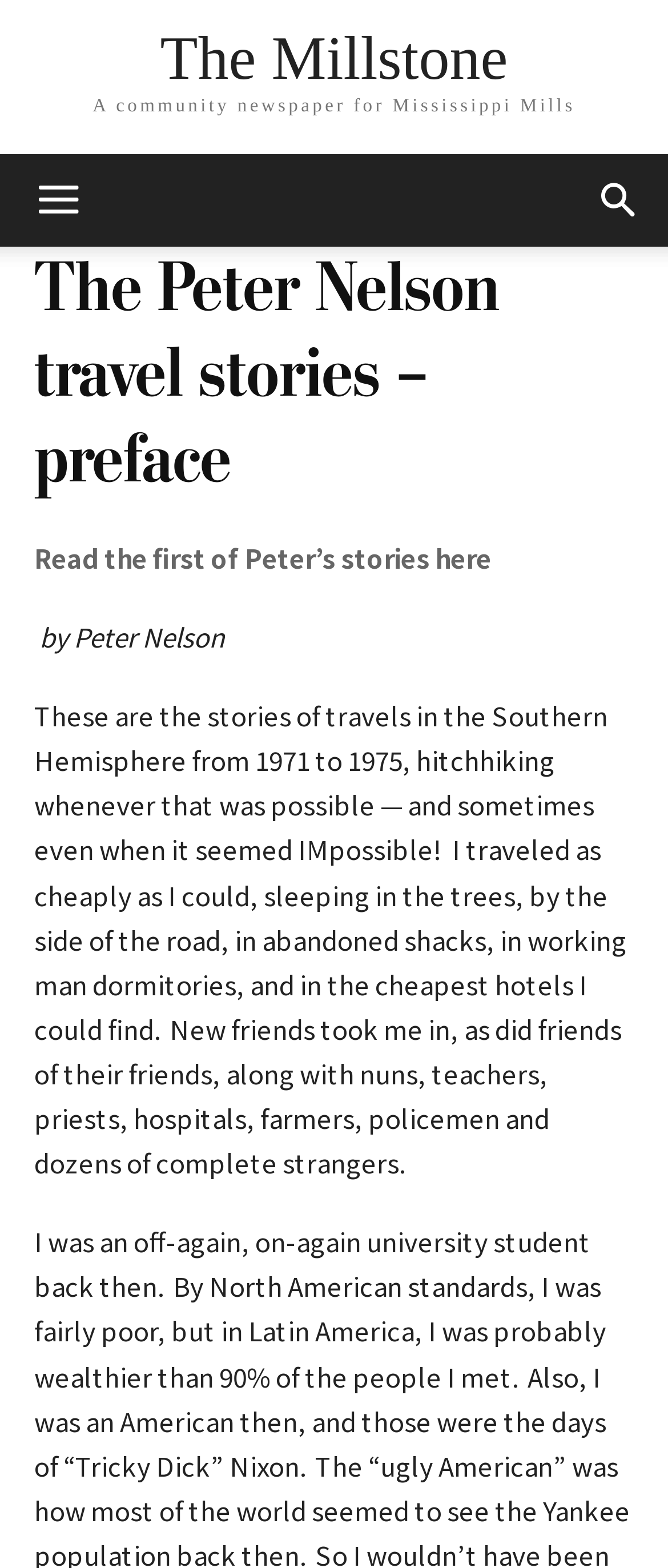What kind of accommodations did the author use during his travels?
Look at the image and provide a detailed response to the question.

I found the answer by reading the static text element that describes the travel stories, which mentions that the author slept in the trees, by the side of the road, in abandoned shacks, in working man dormitories, and in the cheapest hotels he could find.